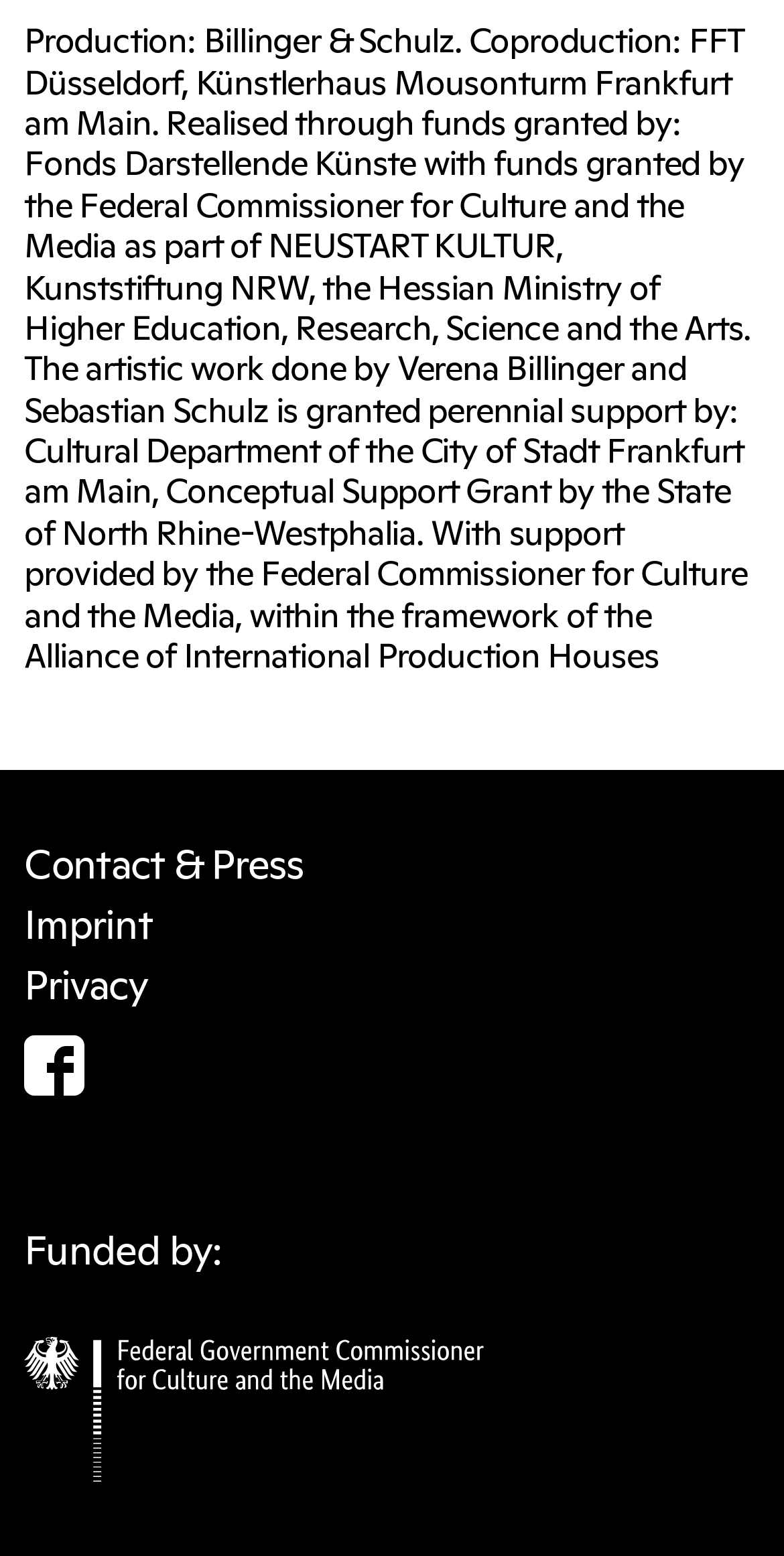Use a single word or phrase to answer the question:
What is the name of the production company?

Billinger & Schulz